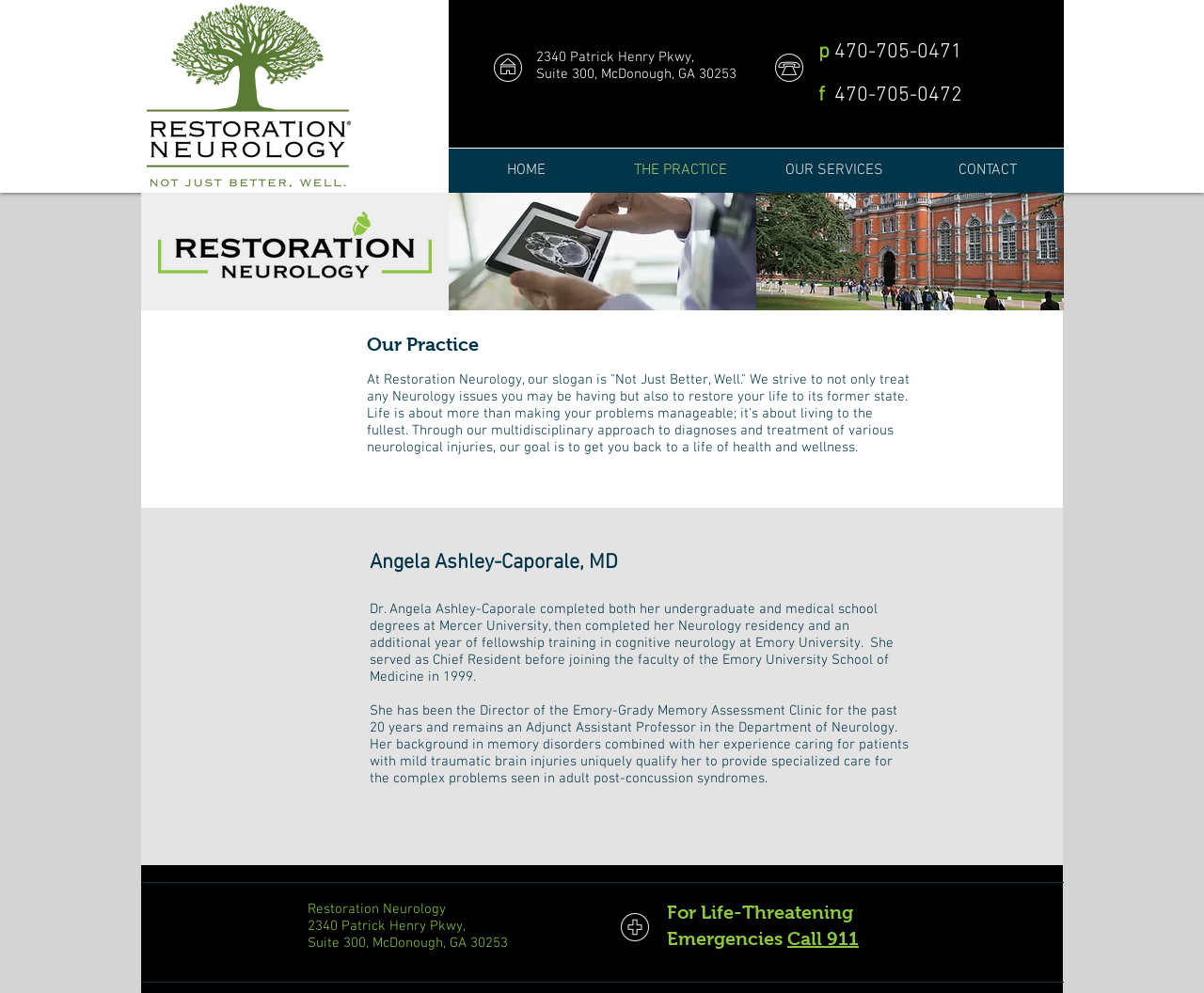Use a single word or phrase to answer the question:
What is the phone number for Restoration Neurology?

470-705-0471